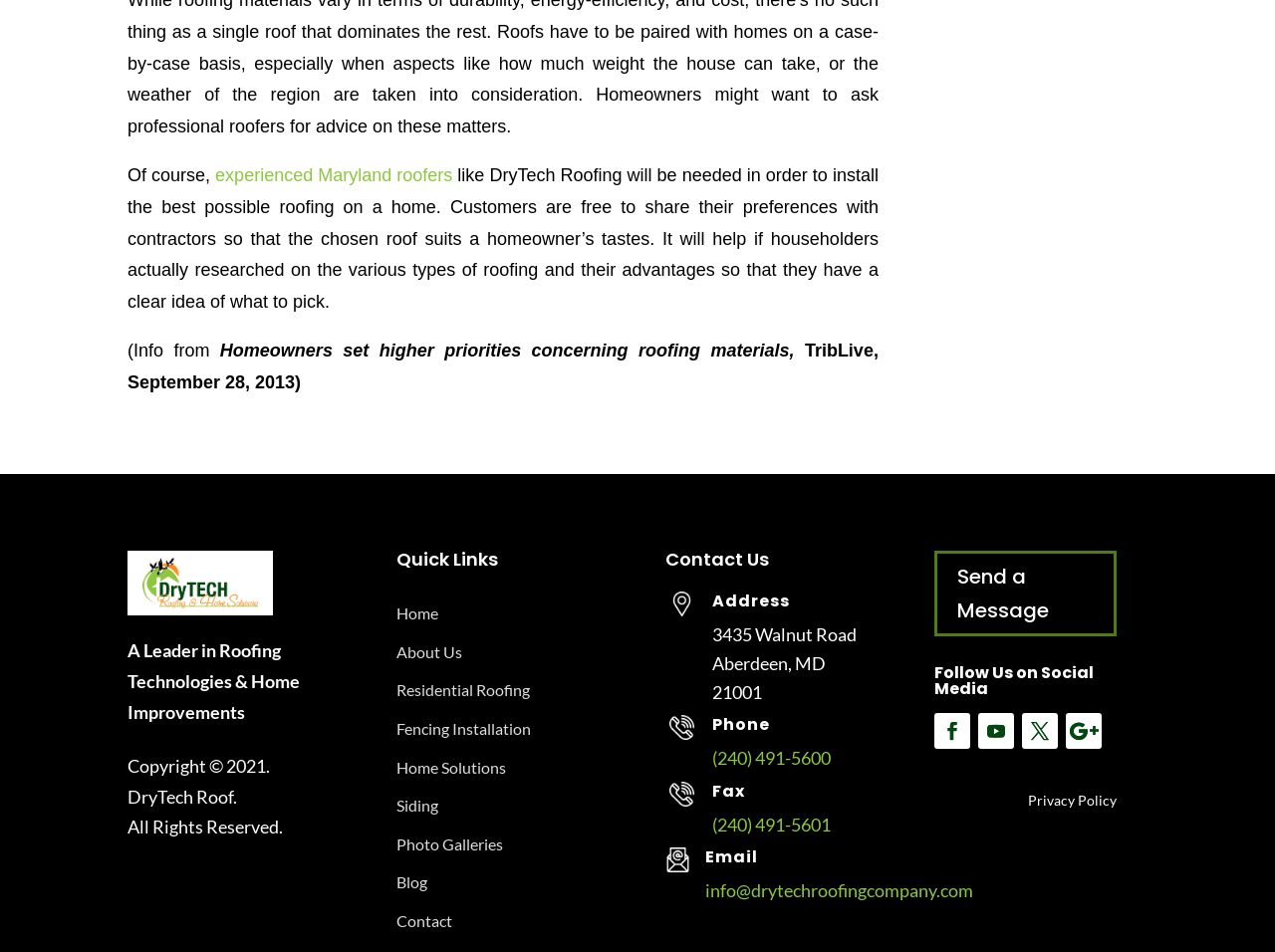How can users contact the company?
Please provide a detailed and comprehensive answer to the question.

Users can contact the company through various means which are mentioned in the 'Contact Us' section of the webpage. These include phone, fax, email, and sending a message through the website.